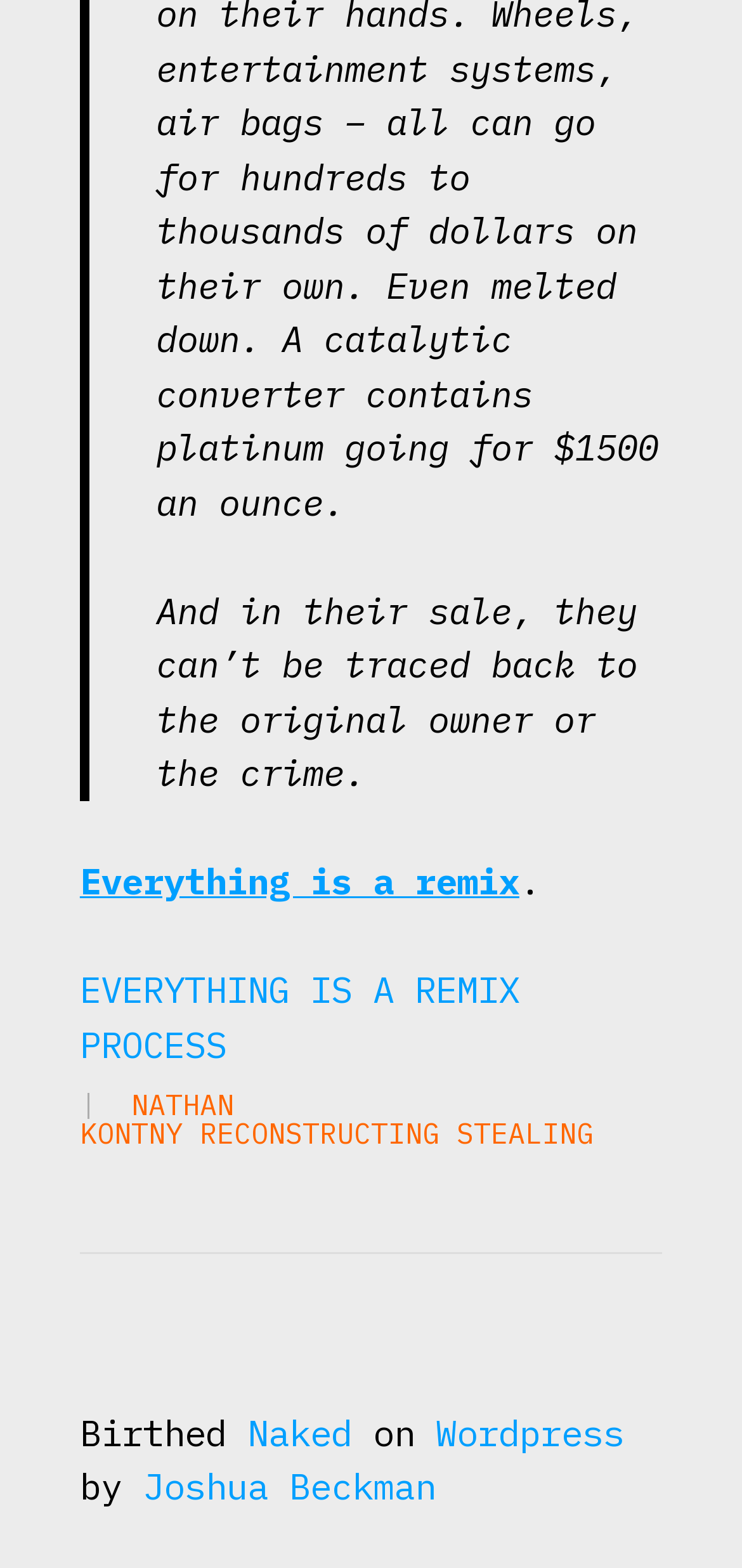Predict the bounding box coordinates of the area that should be clicked to accomplish the following instruction: "Explore 'RECONSTRUCTING'". The bounding box coordinates should consist of four float numbers between 0 and 1, i.e., [left, top, right, bottom].

[0.269, 0.711, 0.592, 0.734]